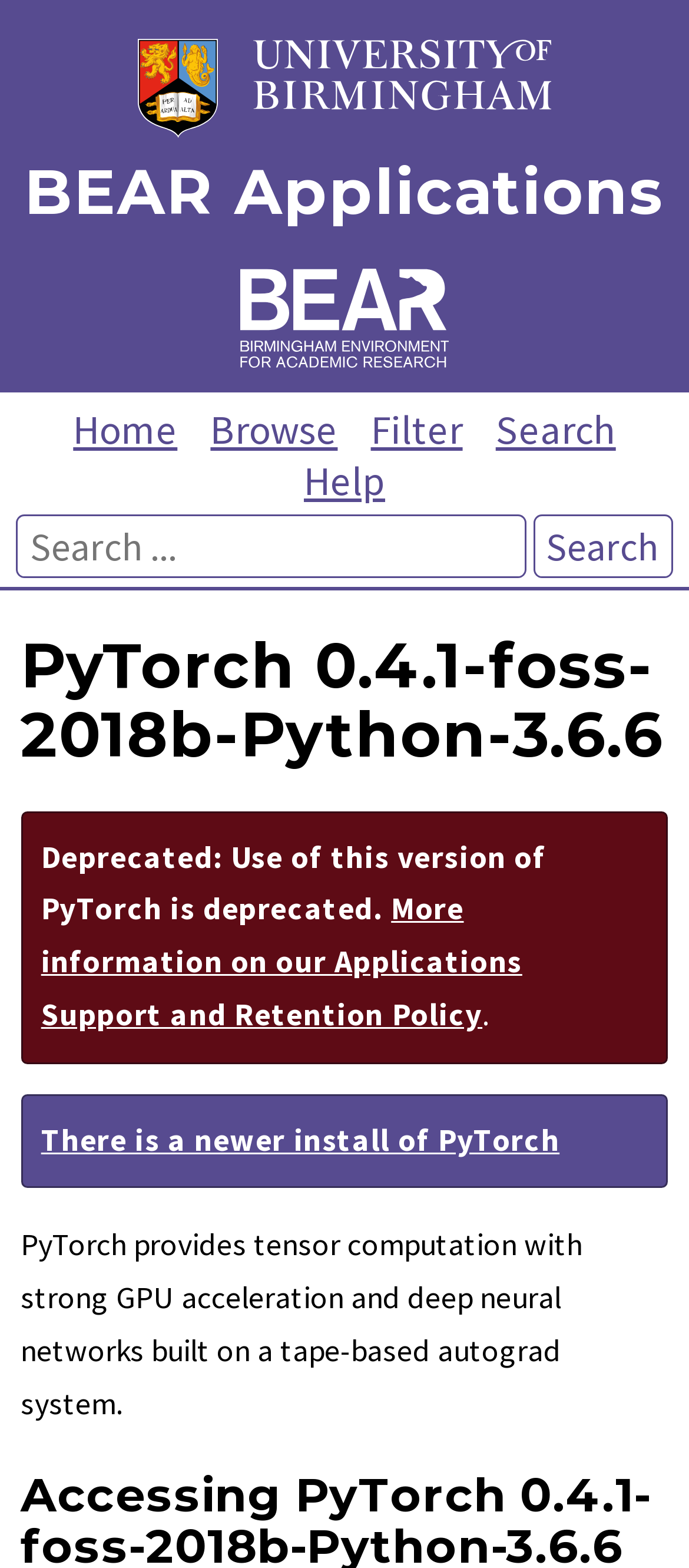What is the status of this PyTorch version?
Give a detailed and exhaustive answer to the question.

The static text on the webpage states 'Deprecated: Use of this version of PyTorch is deprecated.', indicating that this version of PyTorch is no longer supported or recommended.